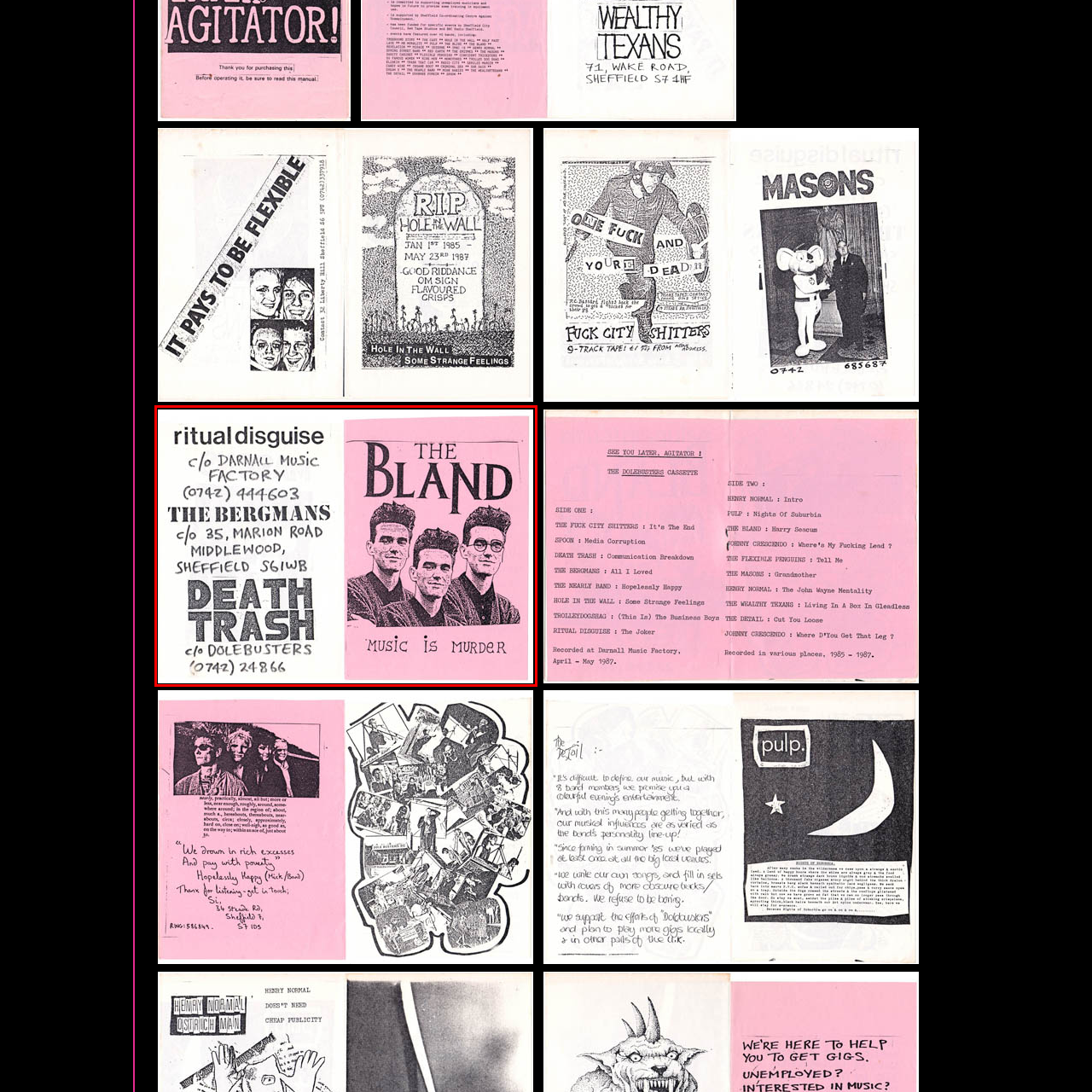Provide a detailed narrative of the image inside the red-bordered section.

The image features a vibrant promotional flyer for a music group called "The Bland." Set against a pink background, the flyer prominently displays the band's name at the top in bold lettering. Below, there are images of three band members with distinctive hairstyles, exuding a retro vibe.

On the left side, various contact details are listed, including the address for "ritual disguise" at Darnall Music Factory, along with the phone number (0742) 444603. Below that, there is information for "THE BERGMANS," providing an address in Middlewood, Sheffield, and another contact number.

At the bottom of the flyer, "DEATH TRASH" is mentioned, with a reference to "Dolebusters" and another phone number (0742) 24866, adding to the underground music scene's appeal. The tagline "MUSIC IS MURDER" sits beneath the band name, suggesting a bold, edgy aesthetic that aligns with the flyer’s overall design and theme.